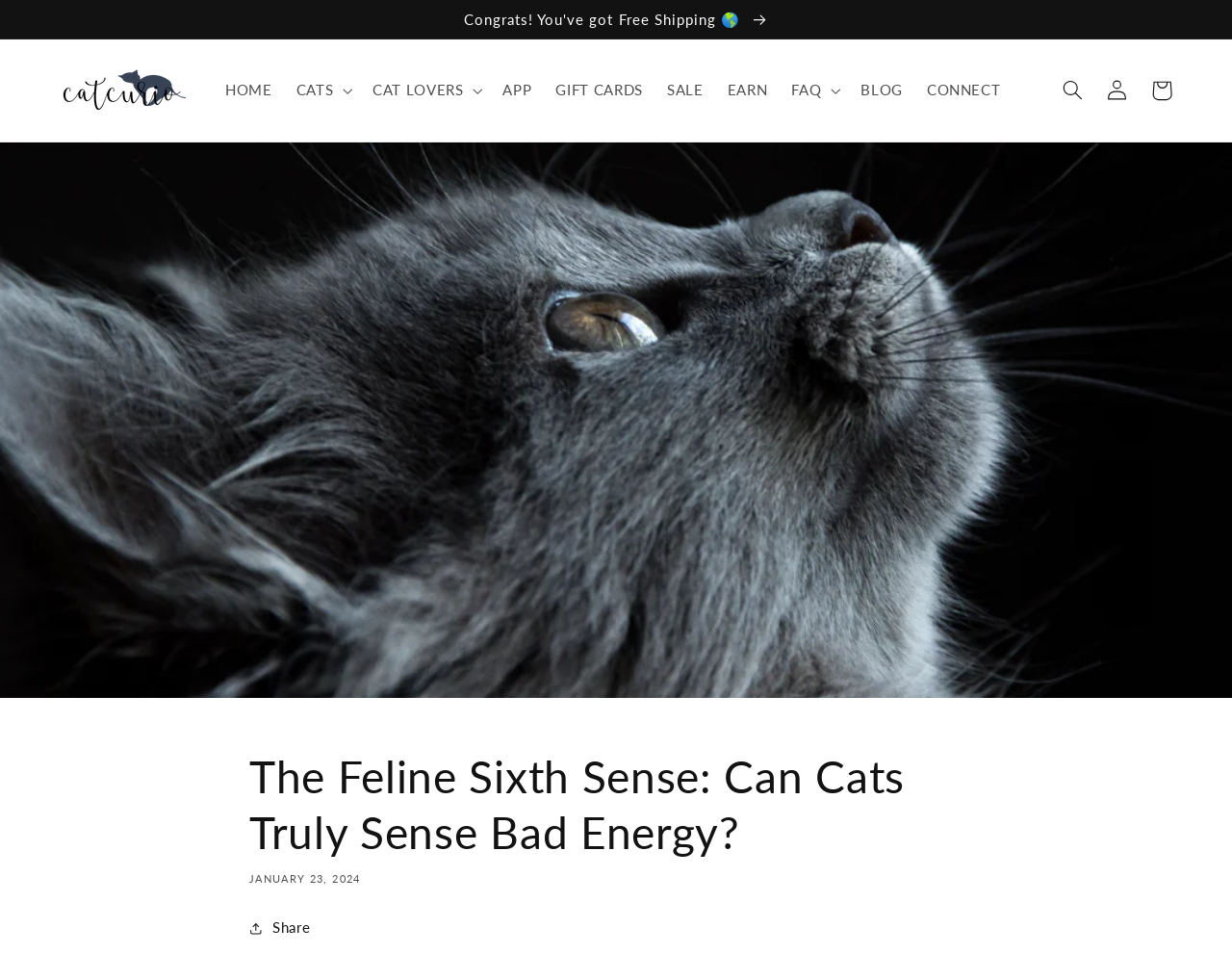Find the bounding box coordinates for the UI element that matches this description: "BLOG".

[0.689, 0.073, 0.742, 0.117]